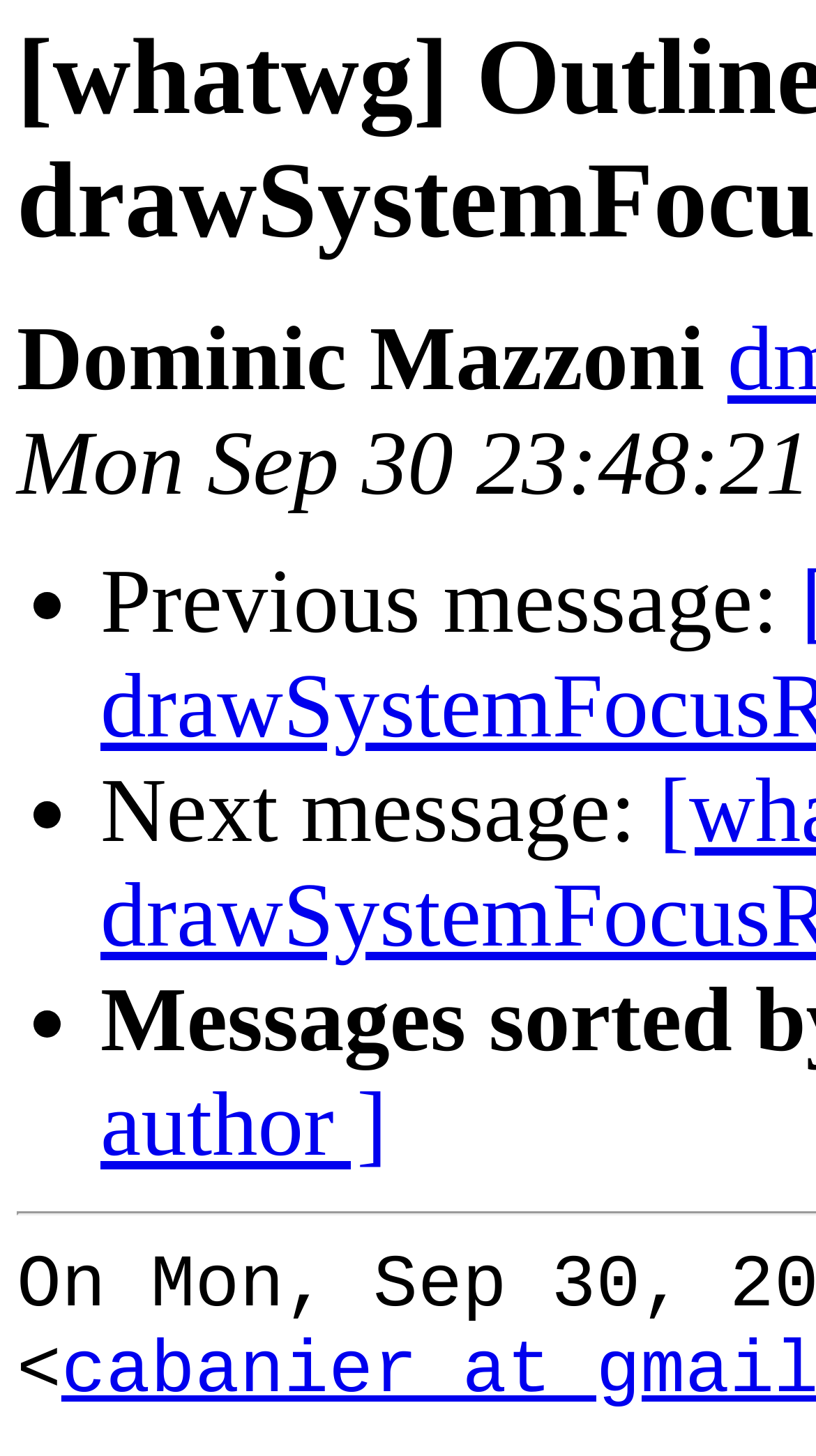Provide the text content of the webpage's main heading.

[whatwg] Outline style to use for drawSystemFocusRing